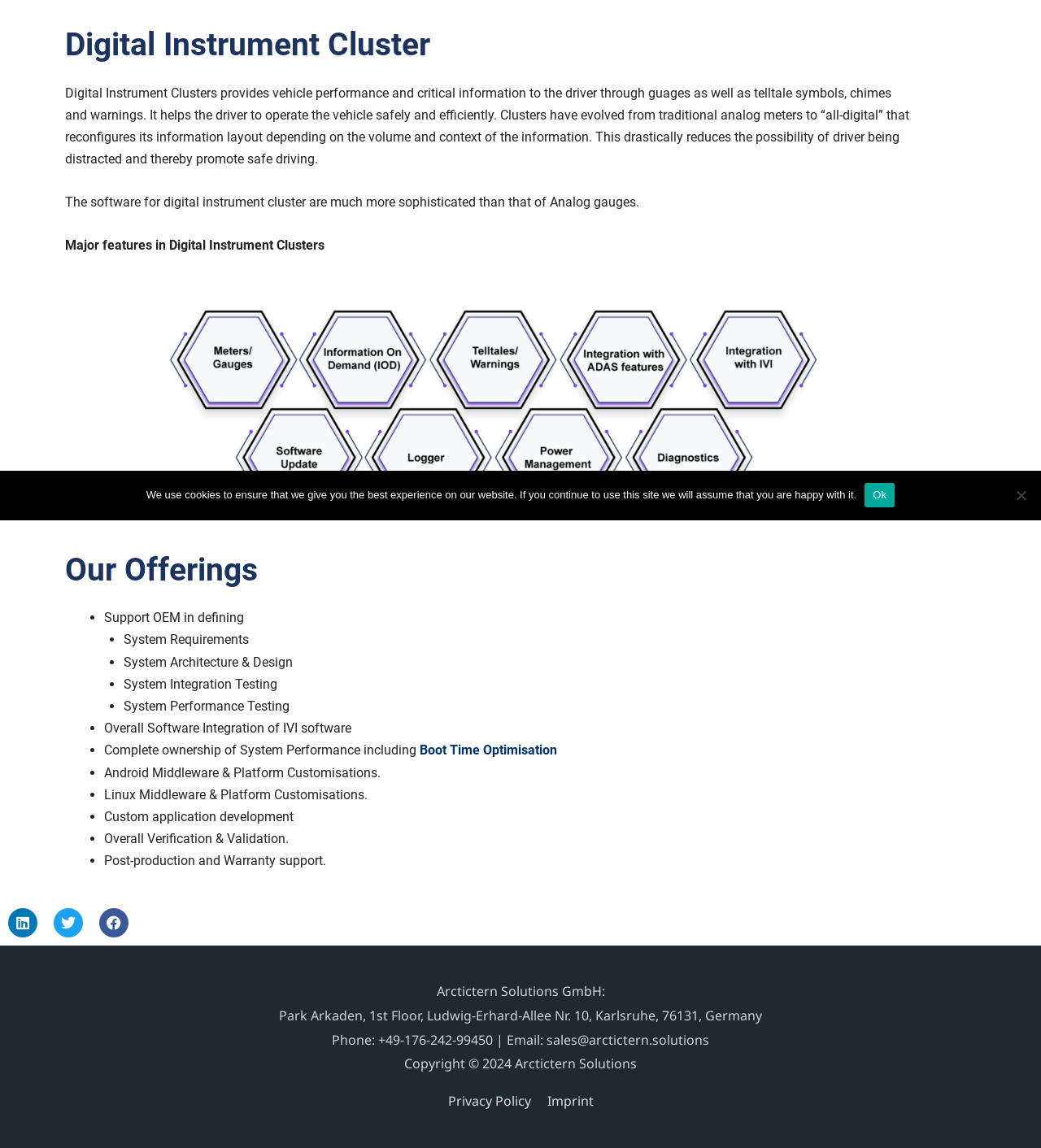Determine the bounding box for the HTML element described here: "Privacy Policy". The coordinates should be given as [left, top, right, bottom] with each number being a float between 0 and 1.

None